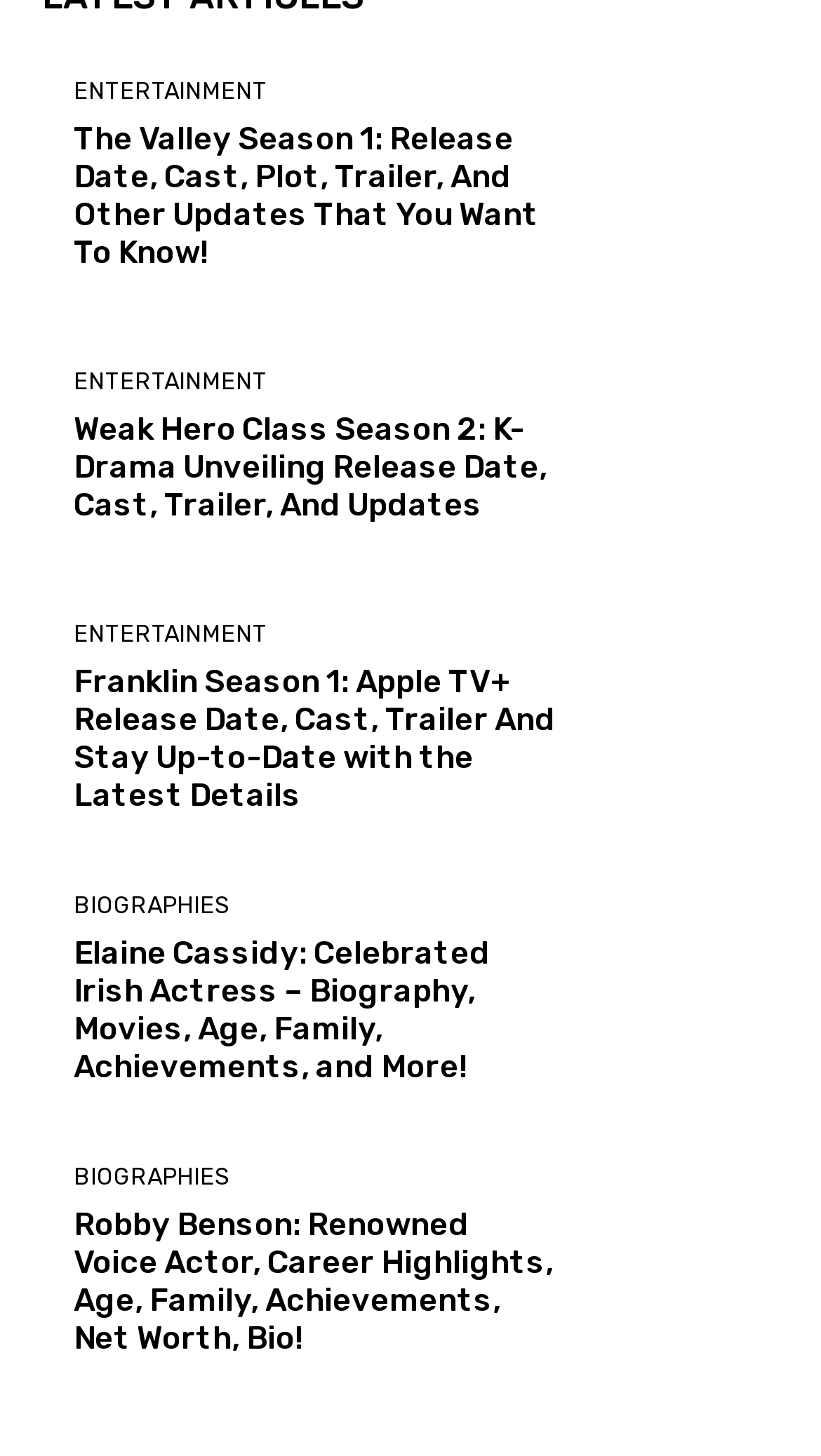Please find the bounding box coordinates of the clickable region needed to complete the following instruction: "Discover Franklin Season 1 on Apple TV+". The bounding box coordinates must consist of four float numbers between 0 and 1, i.e., [left, top, right, bottom].

[0.679, 0.417, 0.949, 0.569]